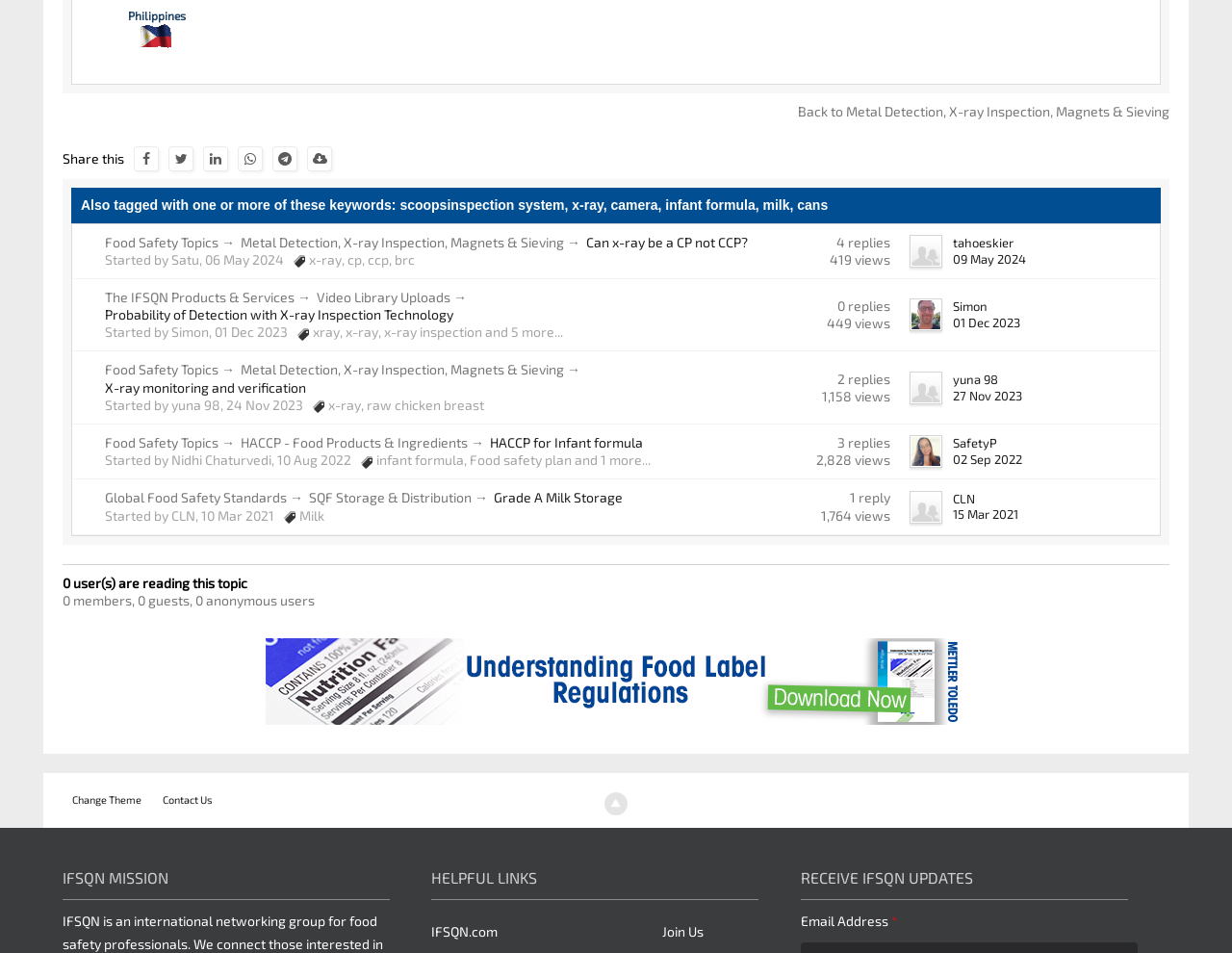Based on the visual content of the image, answer the question thoroughly: How many replies are there in the discussion 'X-ray monitoring and verification'?

I looked at the third row in the table and found the gridcell element with the text '2 replies 1,158 views' which indicates the number of replies in the discussion 'X-ray monitoring and verification'.